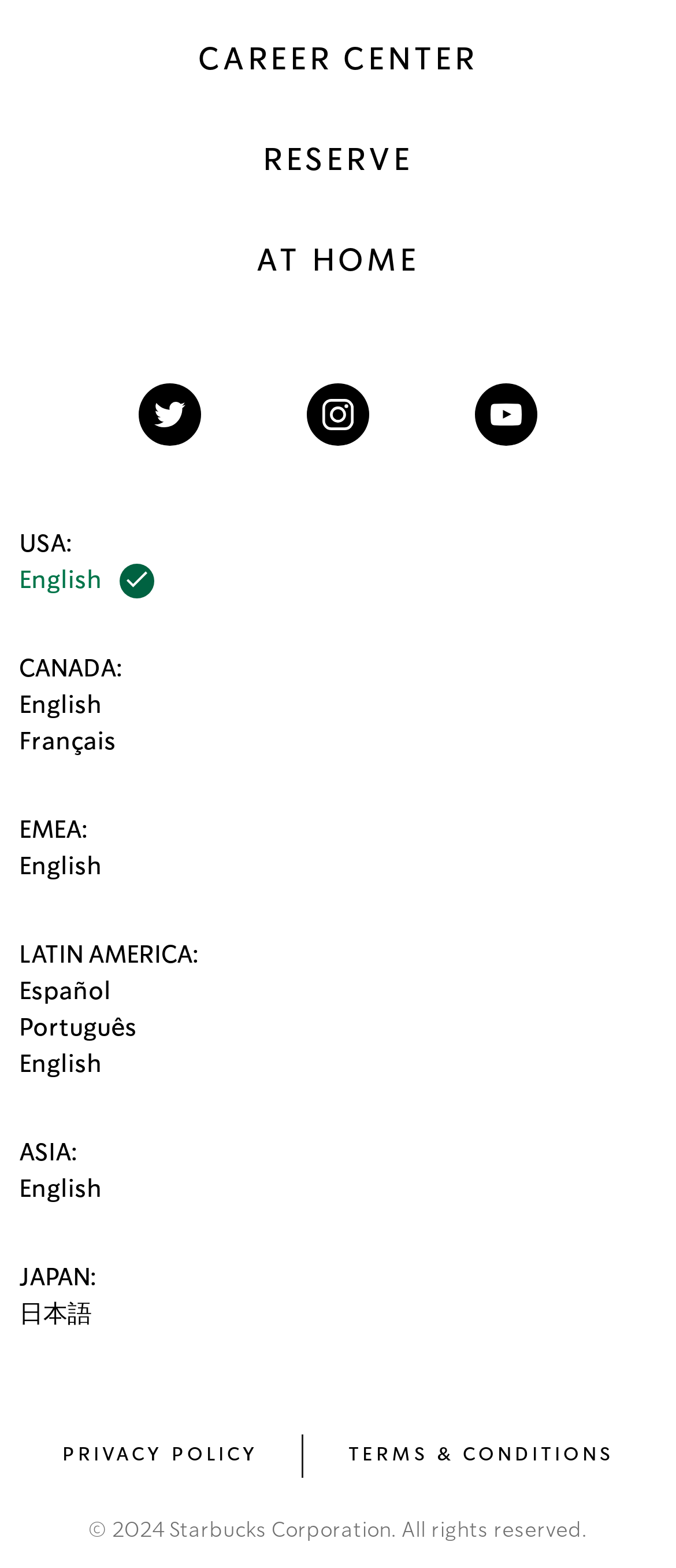Find the bounding box coordinates of the element to click in order to complete the given instruction: "Read privacy policy."

[0.051, 0.909, 0.423, 0.949]